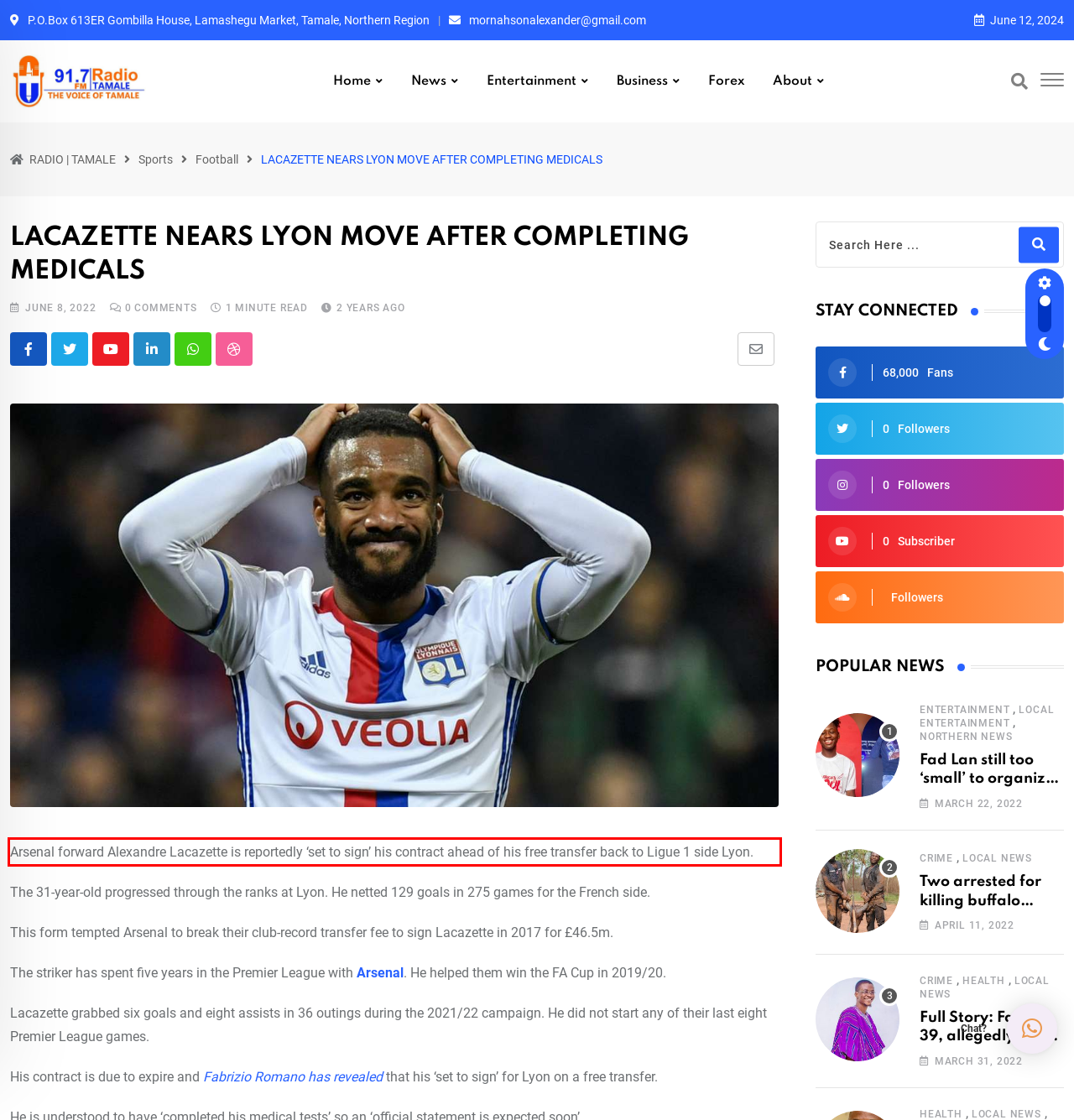Please identify the text within the red rectangular bounding box in the provided webpage screenshot.

Arsenal forward Alexandre Lacazette is reportedly ‘set to sign’ his contract ahead of his free transfer back to Ligue 1 side Lyon.